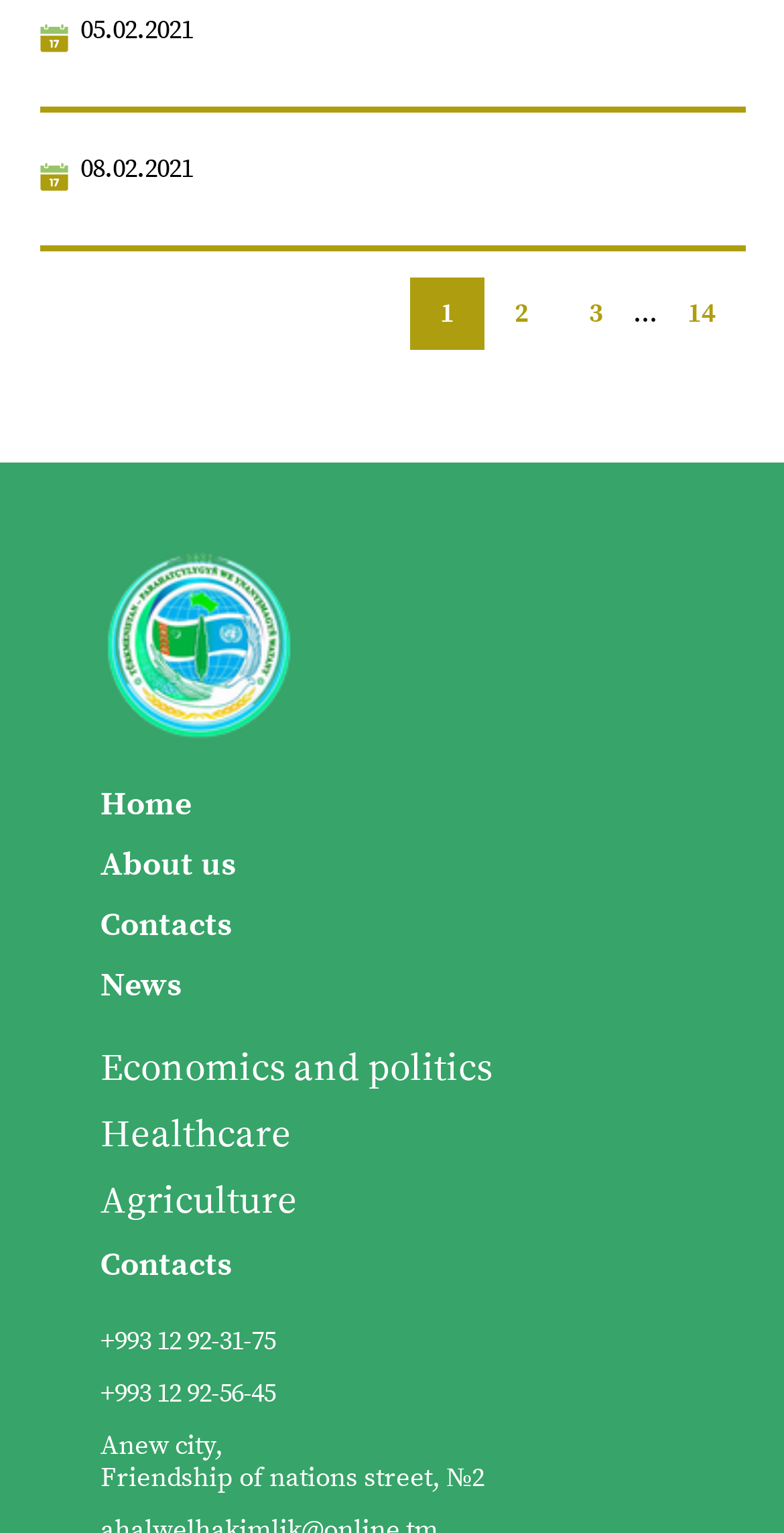Please identify the bounding box coordinates of the area I need to click to accomplish the following instruction: "Read about economics and politics".

[0.128, 0.682, 0.628, 0.725]